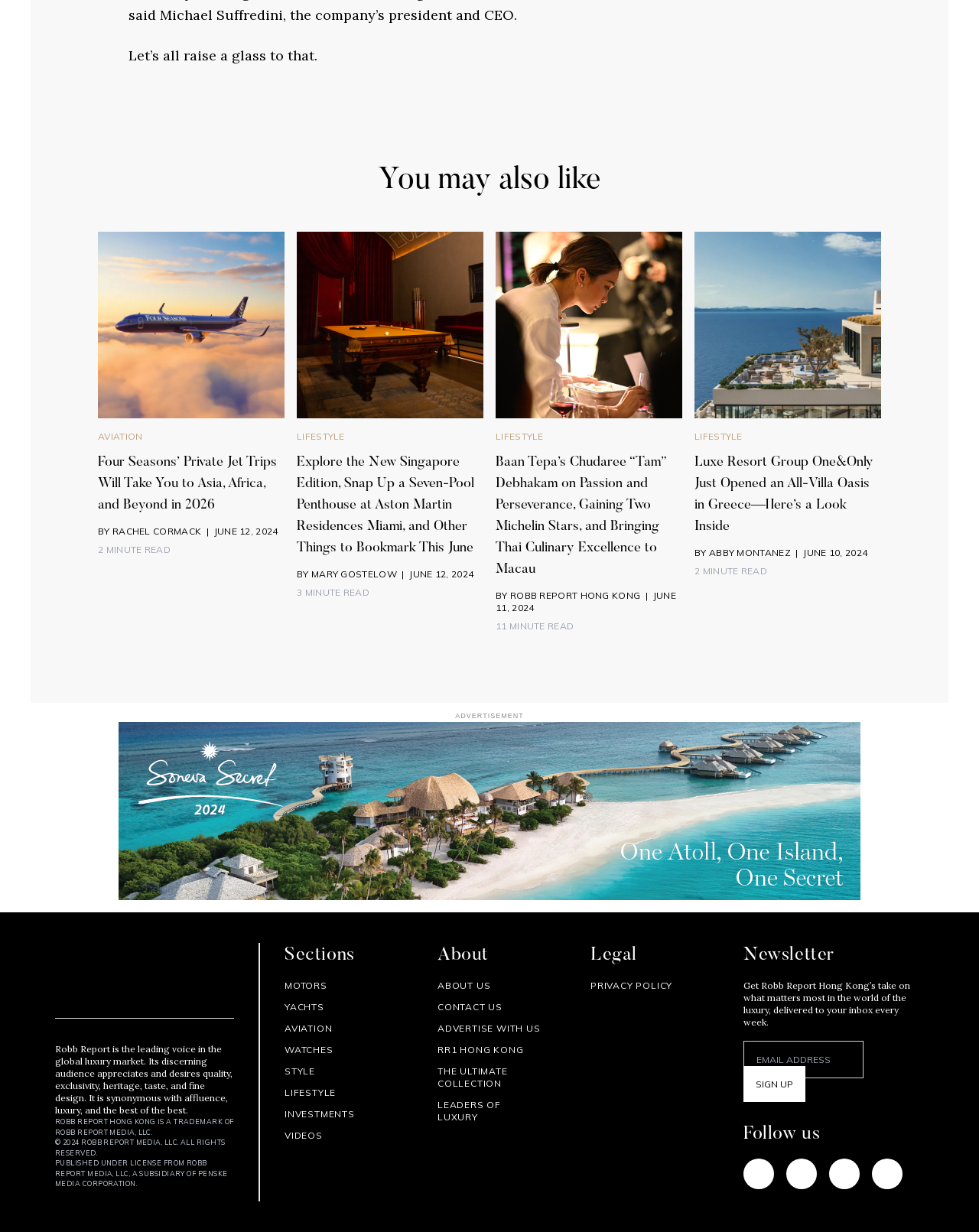Identify the bounding box coordinates for the UI element mentioned here: "aria-label="testing"". Provide the coordinates as four float values between 0 and 1, i.e., [left, top, right, bottom].

[0.506, 0.188, 0.697, 0.34]